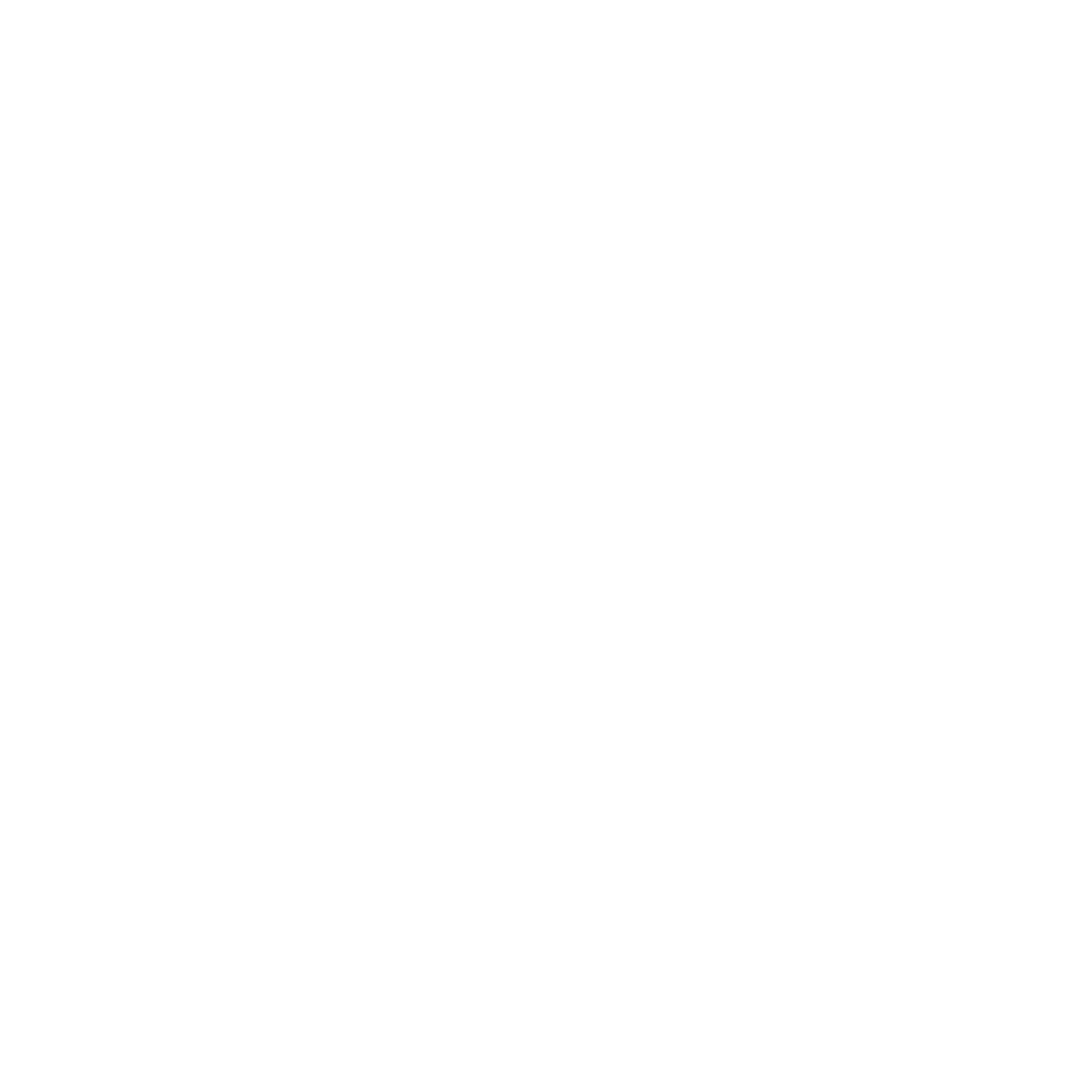Observe the content inside the red rectangle, What is the shape of the tree's trunk? 
Give your answer in just one word or phrase.

Slender